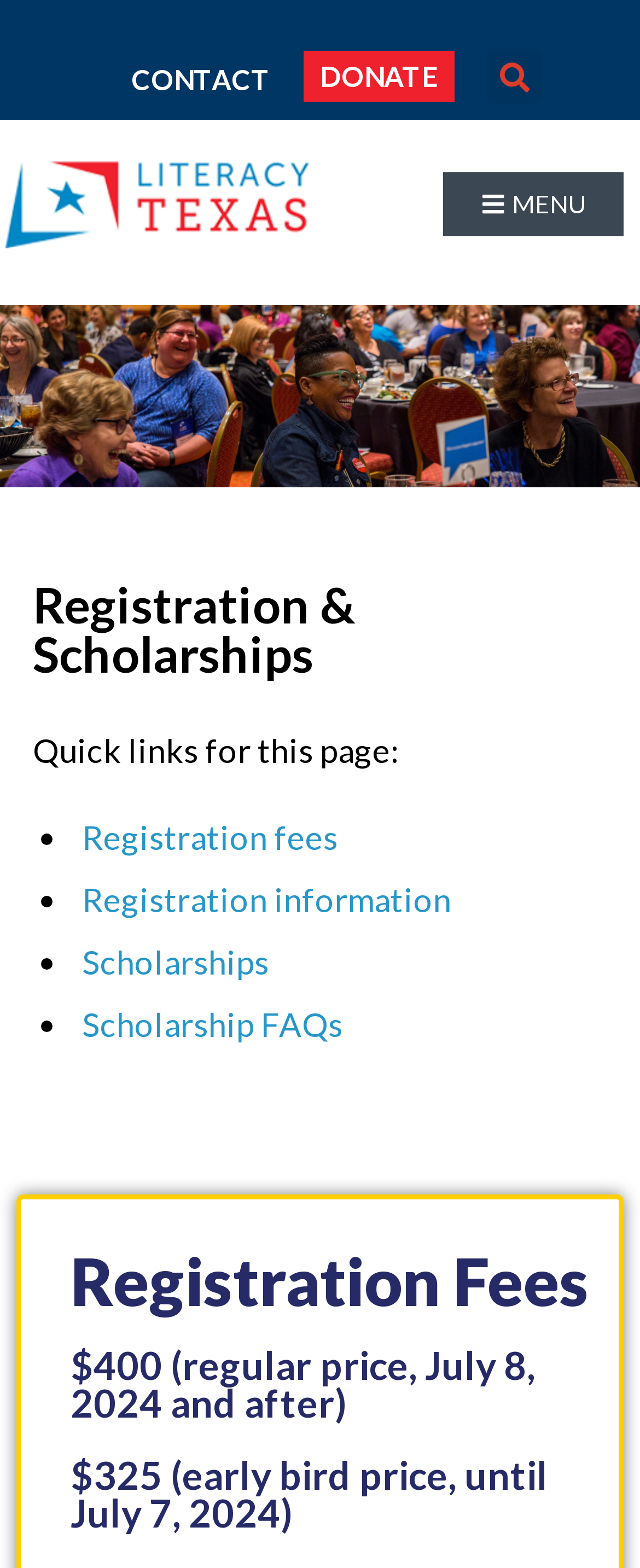Given the element description, predict the bounding box coordinates in the format (top-left x, top-left y, bottom-right x, bottom-right y). Make sure all values are between 0 and 1. Here is the element description: Registration information

[0.128, 0.561, 0.705, 0.586]